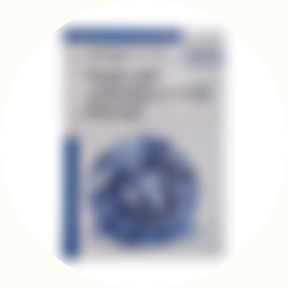Carefully examine the image and provide an in-depth answer to the question: What is the likely target audience of the book?

The caption suggests that the book's design is 'modern and professional', which implies that the target audience is likely professionals or individuals interested in topics related to the book's content.